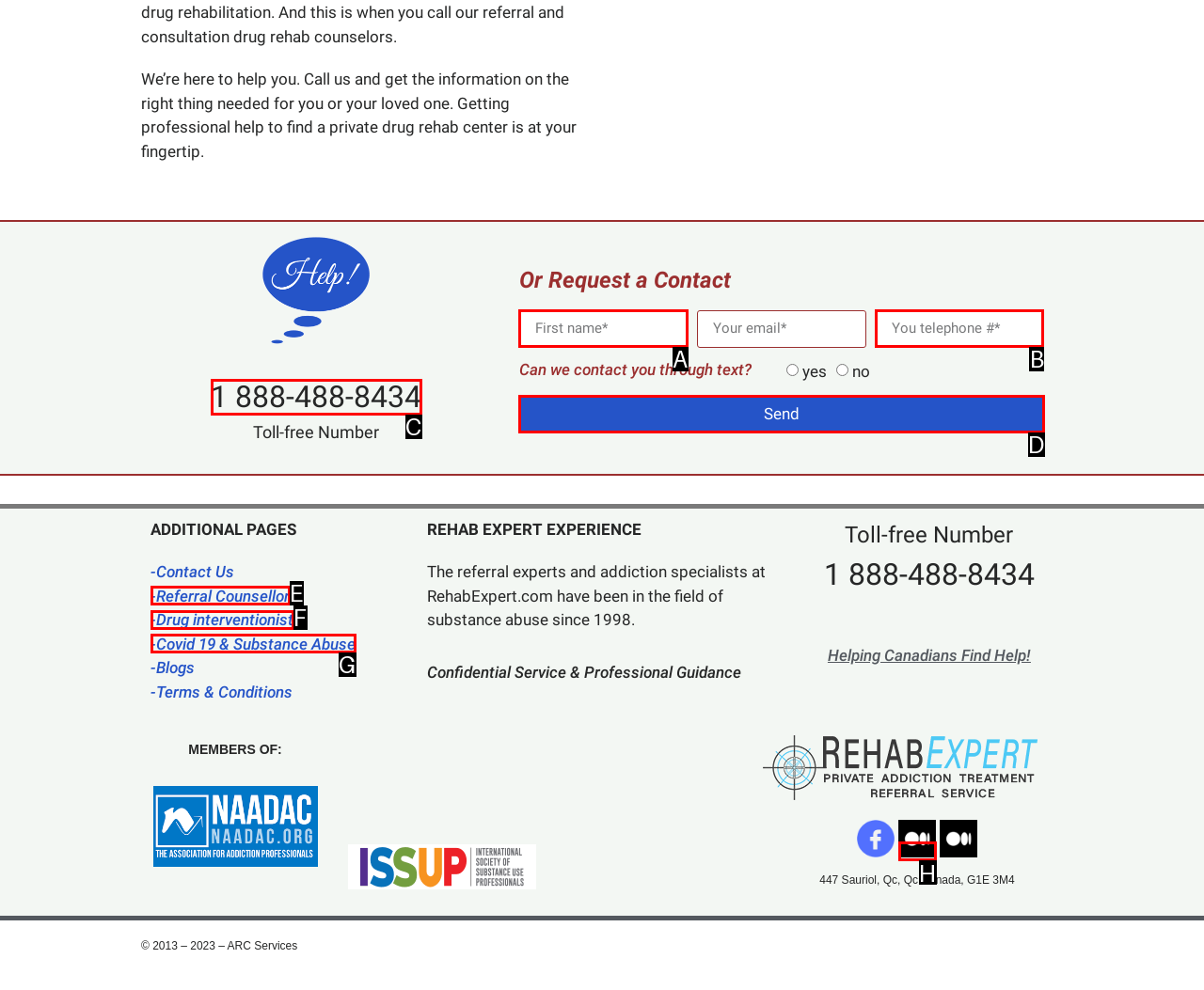Choose the HTML element that should be clicked to accomplish the task: Call the toll-free number. Answer with the letter of the chosen option.

C